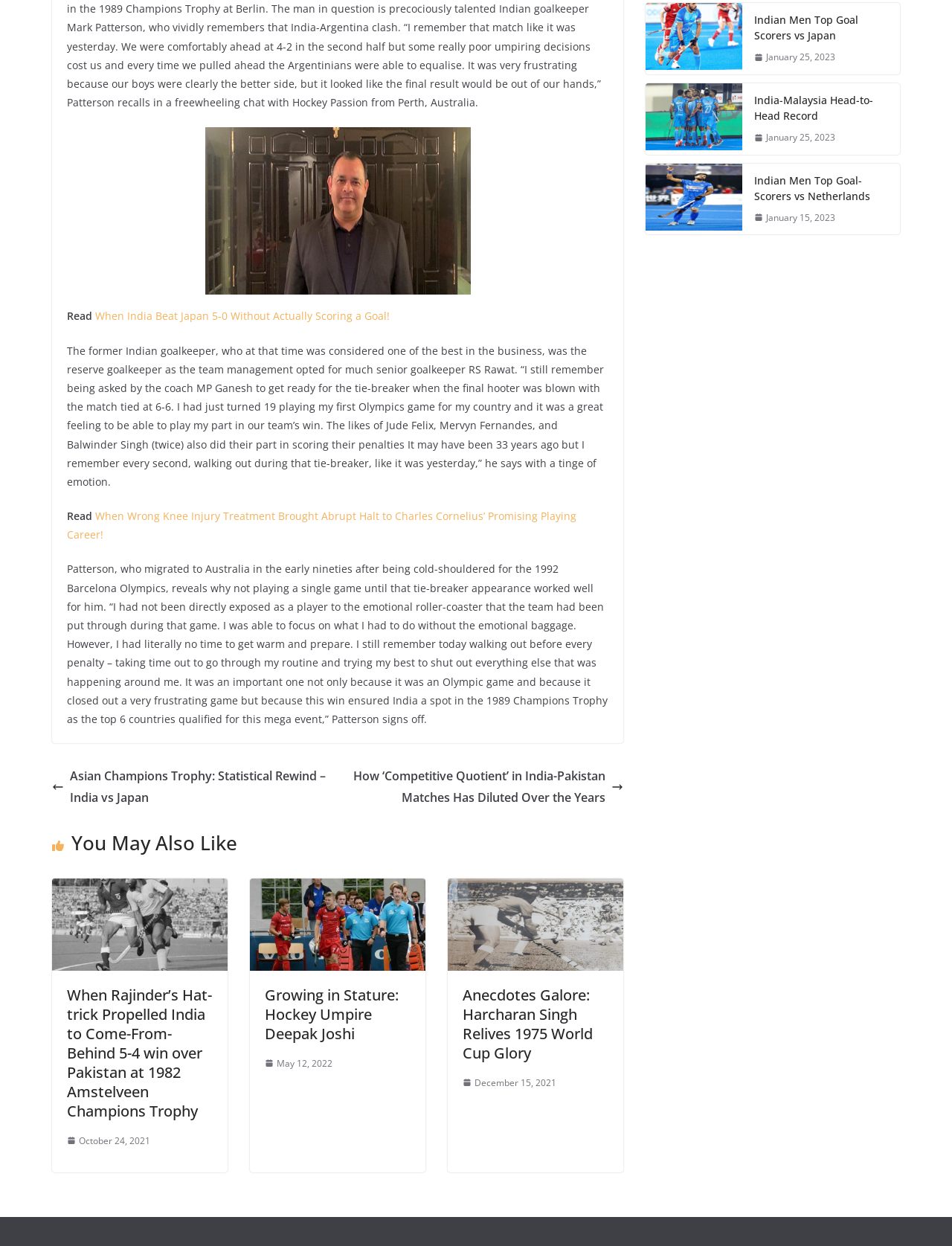Provide the bounding box coordinates of the HTML element described by the text: "India-Malaysia Head-to-Head Record".

[0.792, 0.074, 0.933, 0.099]